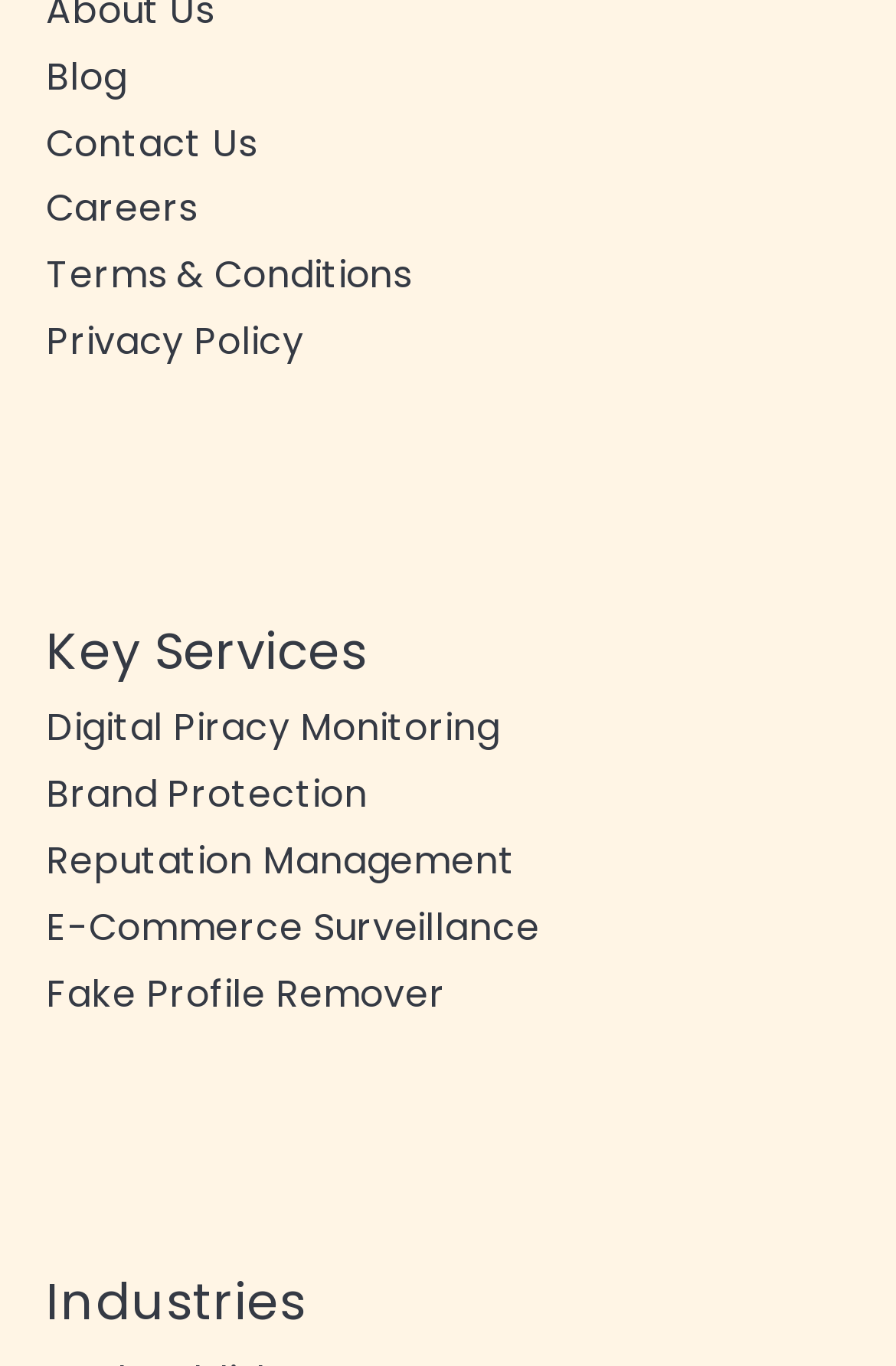Identify the bounding box coordinates of the element that should be clicked to fulfill this task: "explore industries". The coordinates should be provided as four float numbers between 0 and 1, i.e., [left, top, right, bottom].

[0.051, 0.921, 0.949, 0.988]